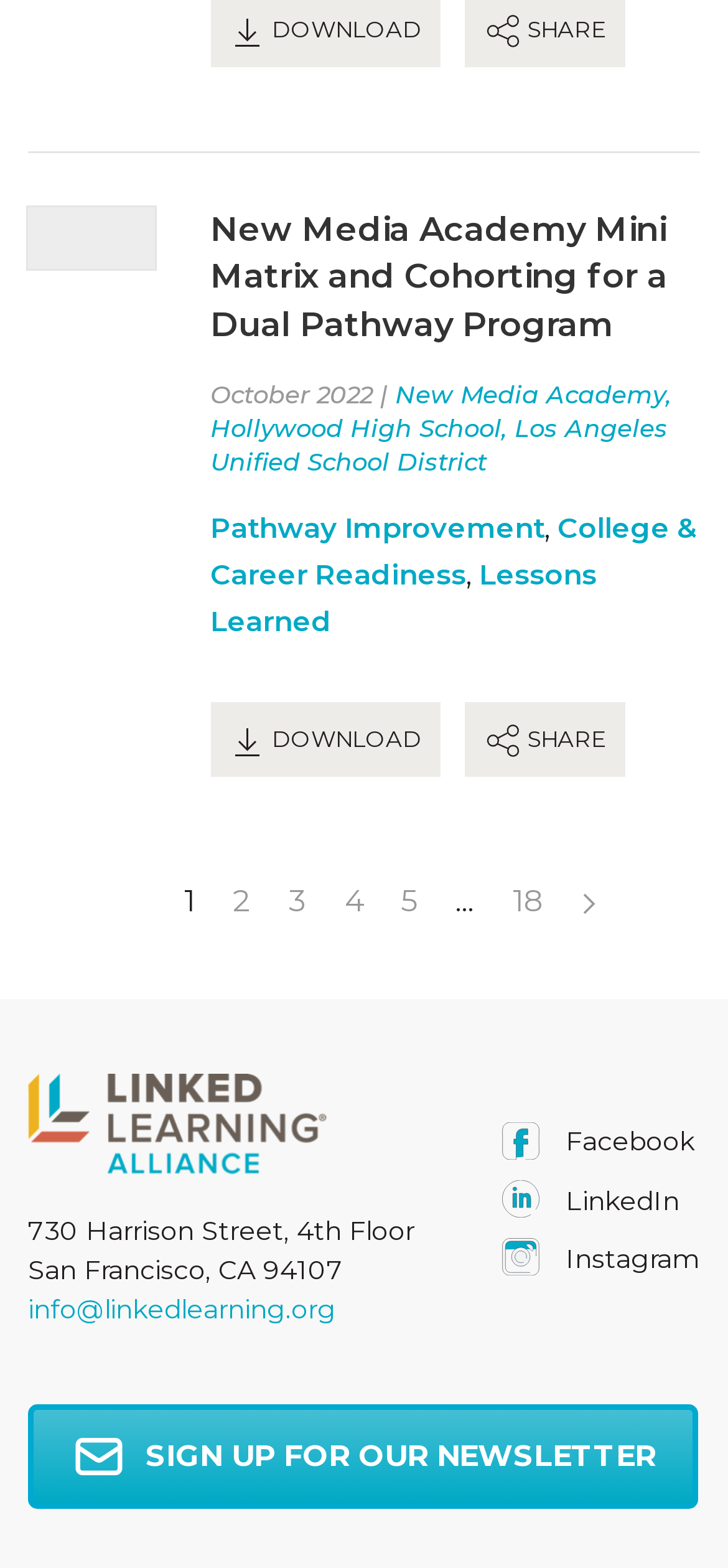Determine the bounding box coordinates for the area that should be clicked to carry out the following instruction: "Click the 'New Media Academy Mini Matrix and Cohorting for a Dual Pathway Program' link".

[0.288, 0.132, 0.962, 0.222]